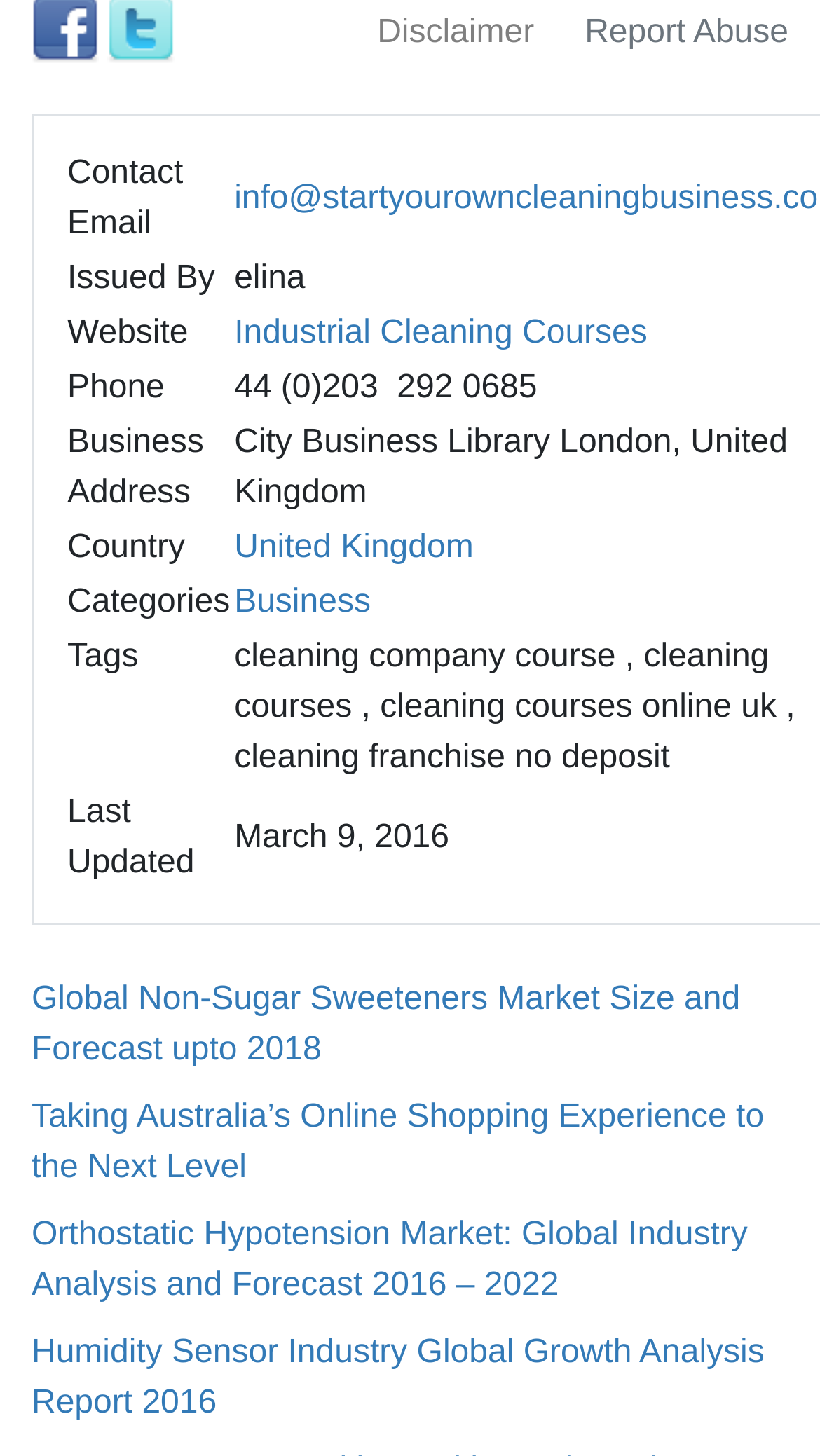Find the bounding box coordinates for the HTML element described in this sentence: "Industrial Cleaning Courses". Provide the coordinates as four float numbers between 0 and 1, in the format [left, top, right, bottom].

[0.286, 0.216, 0.79, 0.241]